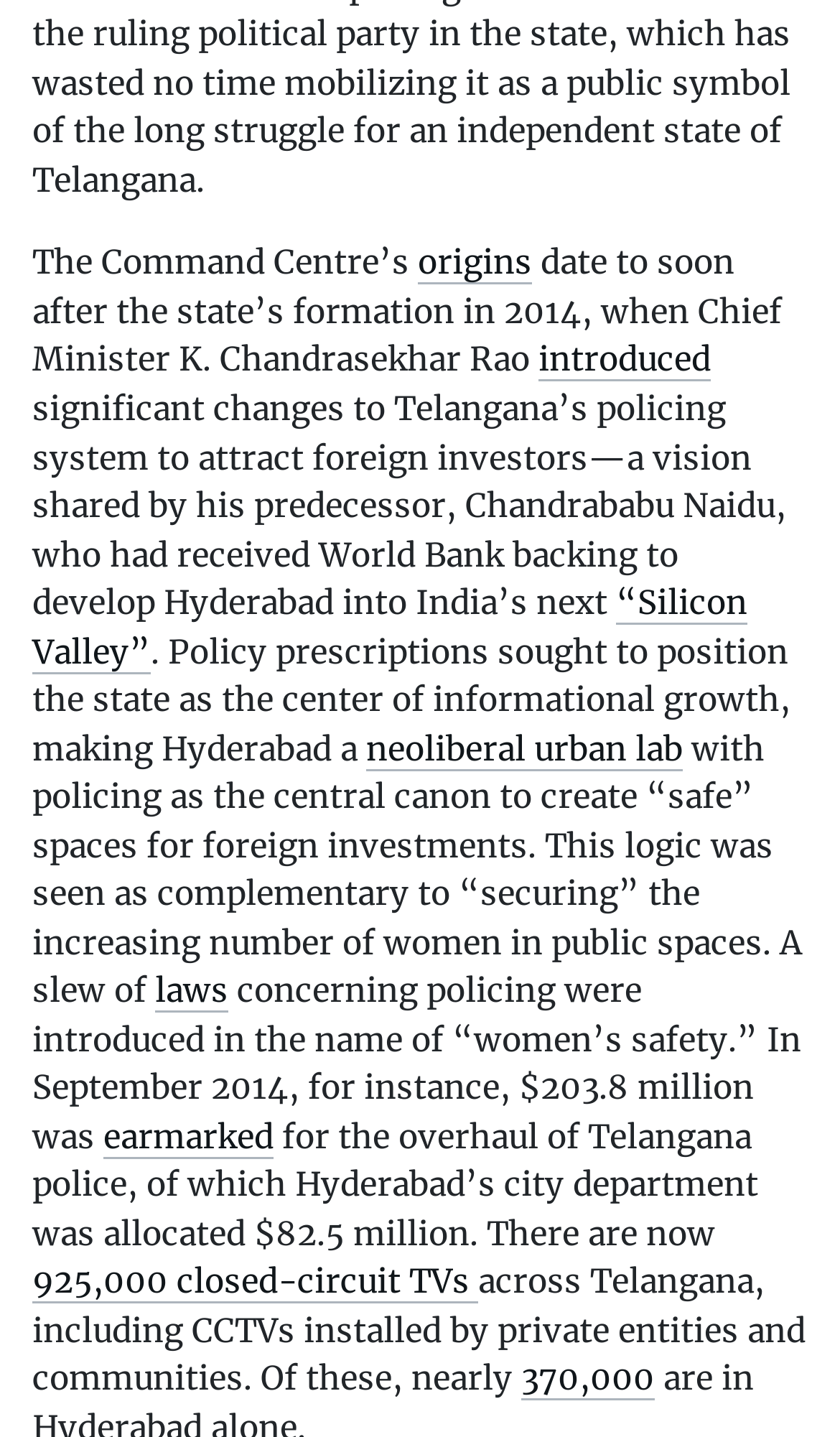Please give a succinct answer using a single word or phrase:
What is the purpose of policing in Hyderabad?

to create safe spaces